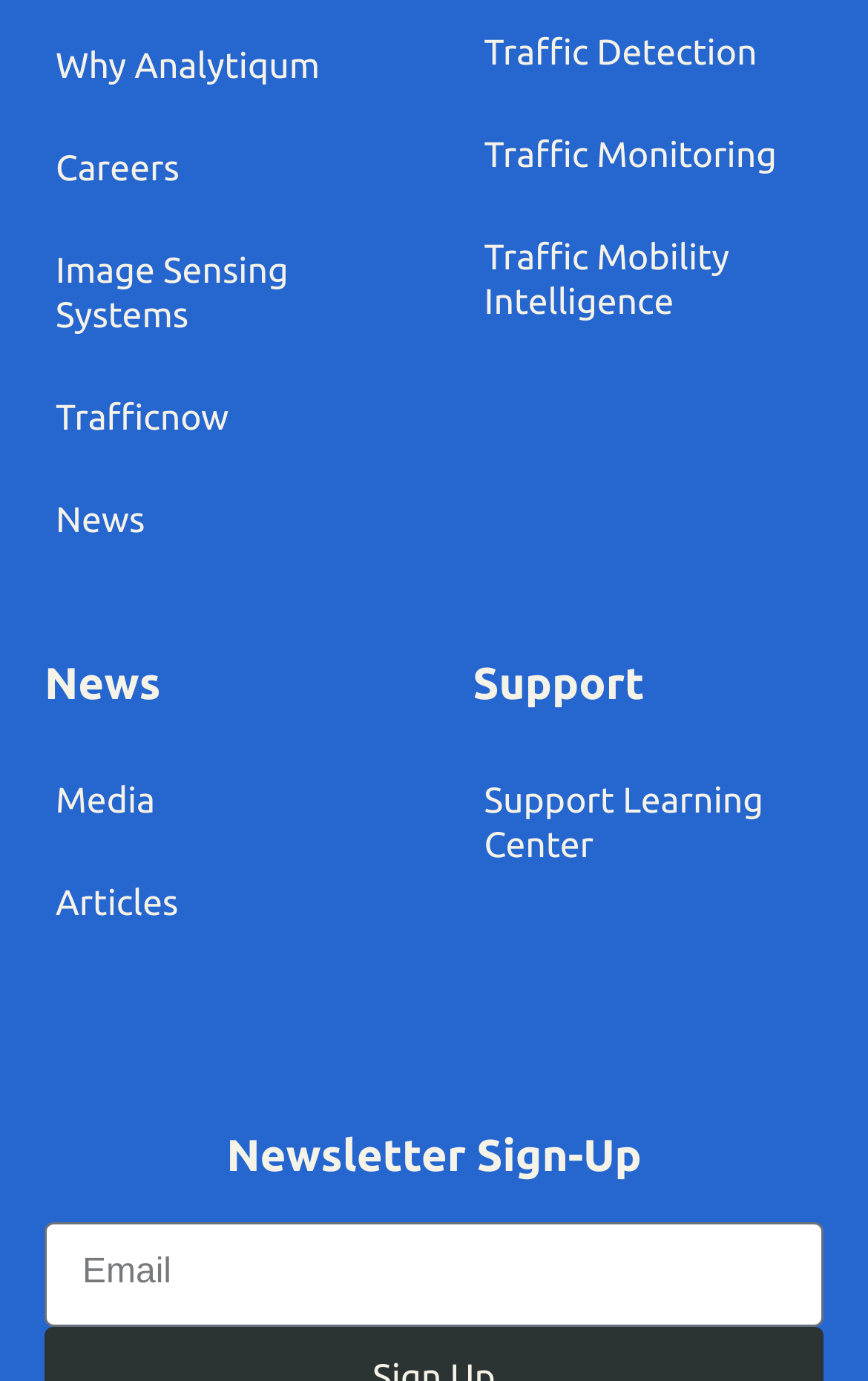Please predict the bounding box coordinates of the element's region where a click is necessary to complete the following instruction: "Enter email address". The coordinates should be represented by four float numbers between 0 and 1, i.e., [left, top, right, bottom].

[0.051, 0.884, 0.949, 0.96]